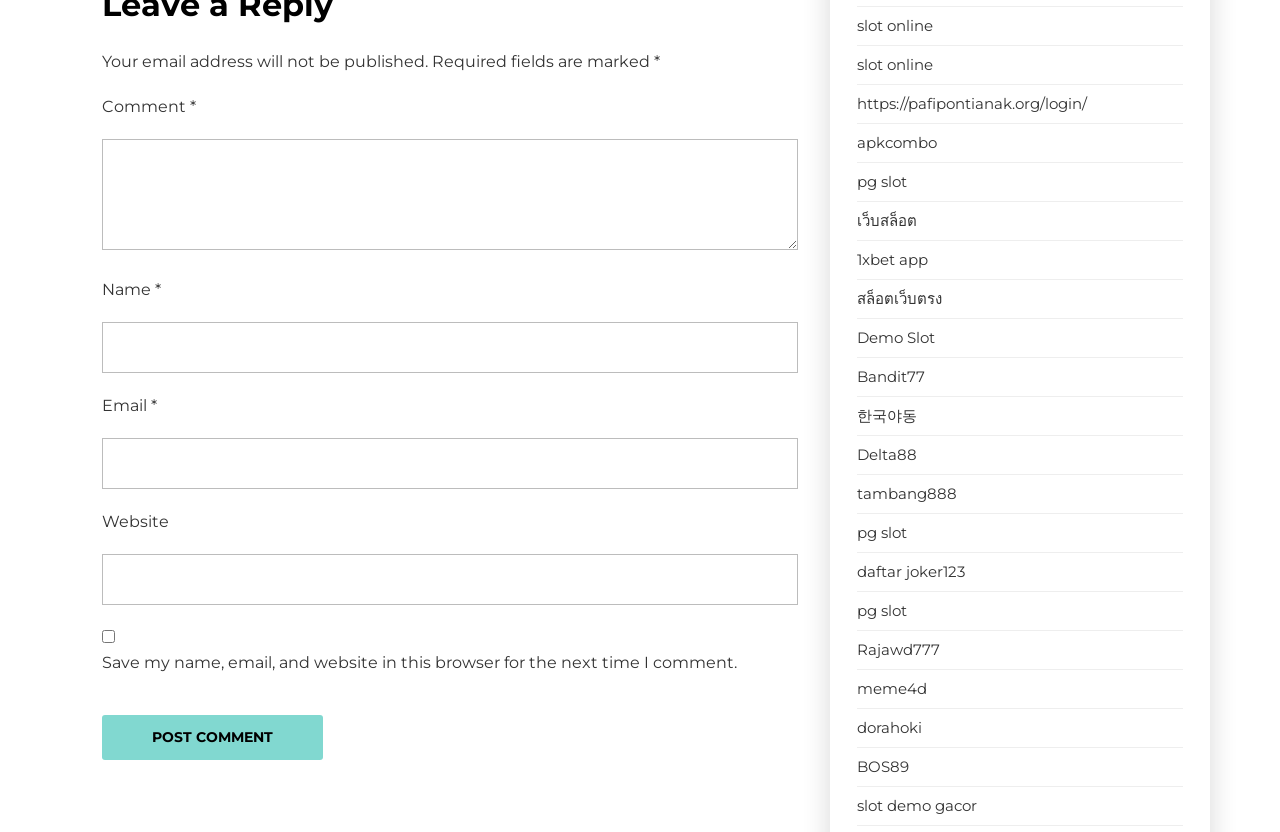Please provide a short answer using a single word or phrase for the question:
What is the label of the first textbox?

Comment